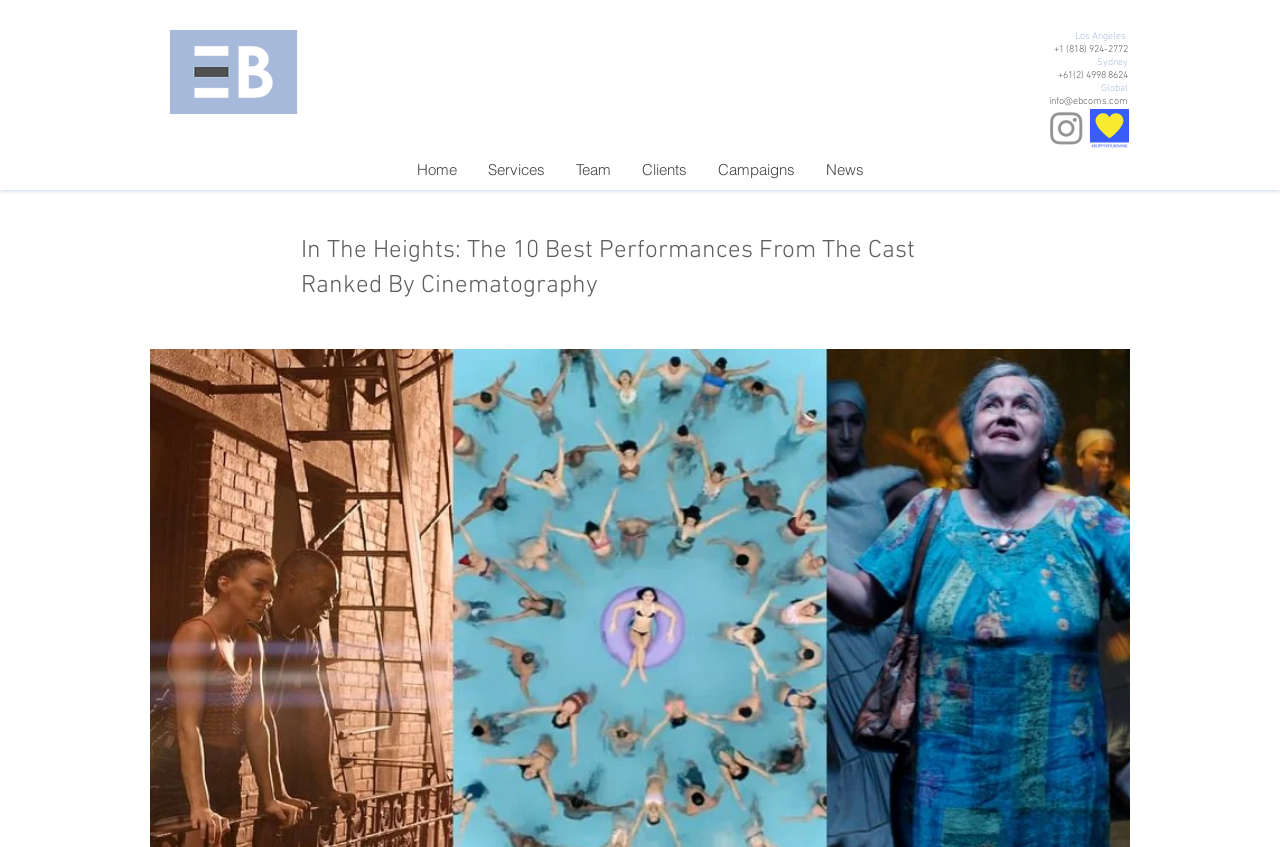Provide a brief response using a word or short phrase to this question:
How many social media links are there?

1